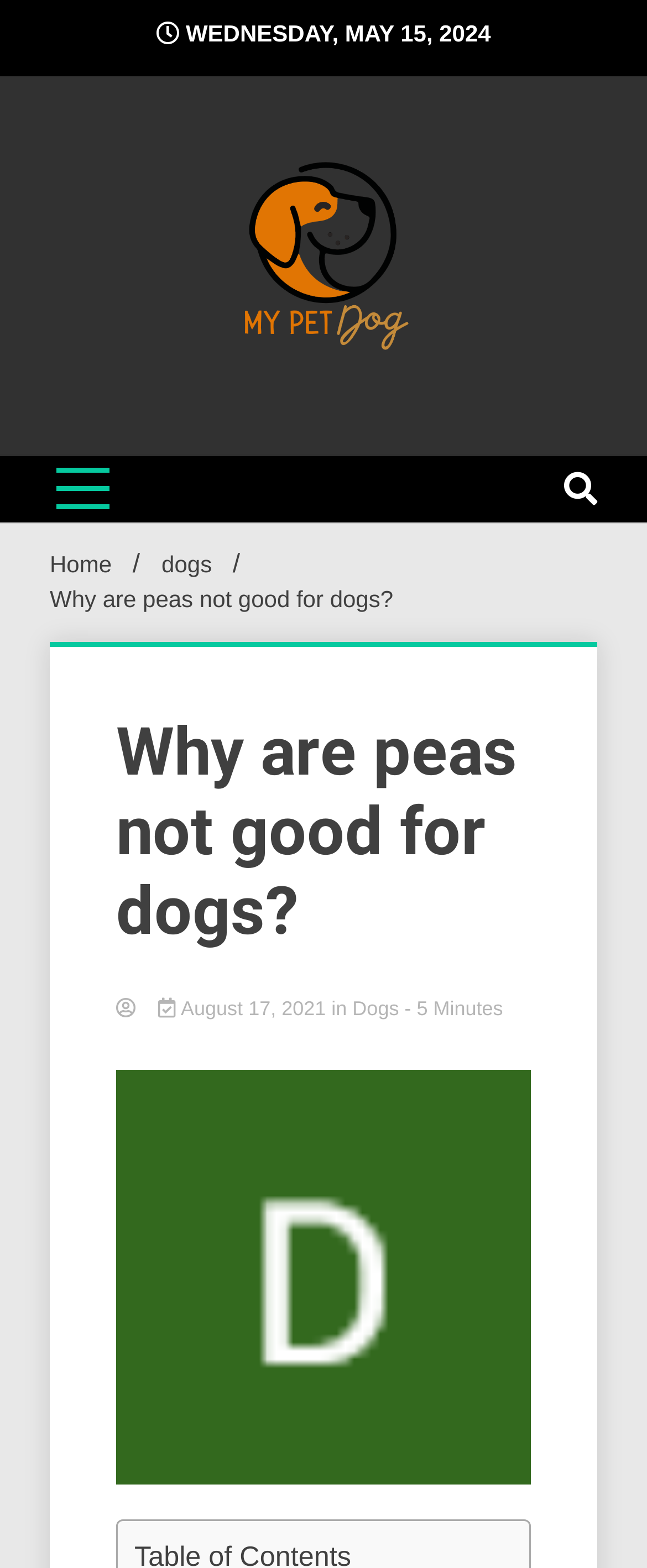Give a full account of the webpage's elements and their arrangement.

The webpage is about a pet dog resource, with the main topic being "Why are peas not good for dogs?" The page has a header section at the top, which includes the date "WEDNESDAY, MAY 15, 2024" and a link to "My Pet Dog" with an accompanying image. Below the header, there is a navigation section with breadcrumbs, showing the path "Home / dogs / Why are peas not good for dogs?".

The main content area is divided into two sections. On the left, there is a sidebar with a button and a search icon. On the right, there is a main article section, which starts with a heading "Why are peas not good for dogs?" followed by a brief summary of the article, including the estimated reading time of 5 minutes. The article also has links to related topics, such as "Dogs", and icons for sharing or bookmarking the article.

Throughout the page, there are several buttons and links, including a button with a search icon at the top right corner, and links to "Home" and "dogs" in the navigation section. The overall layout is organized, with clear headings and concise text, making it easy to navigate and read.